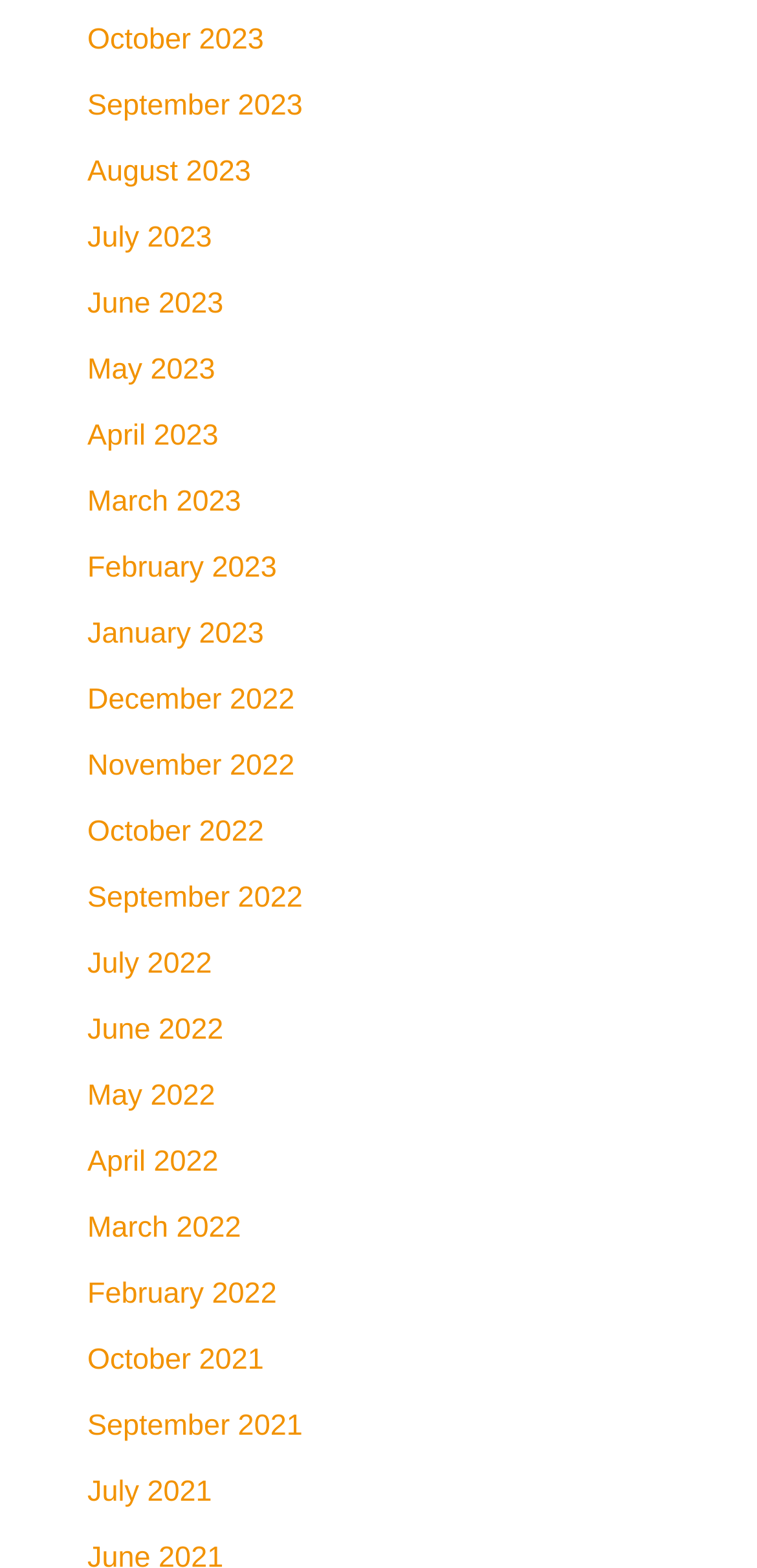Please indicate the bounding box coordinates for the clickable area to complete the following task: "browse July 2021". The coordinates should be specified as four float numbers between 0 and 1, i.e., [left, top, right, bottom].

[0.115, 0.936, 0.885, 0.968]